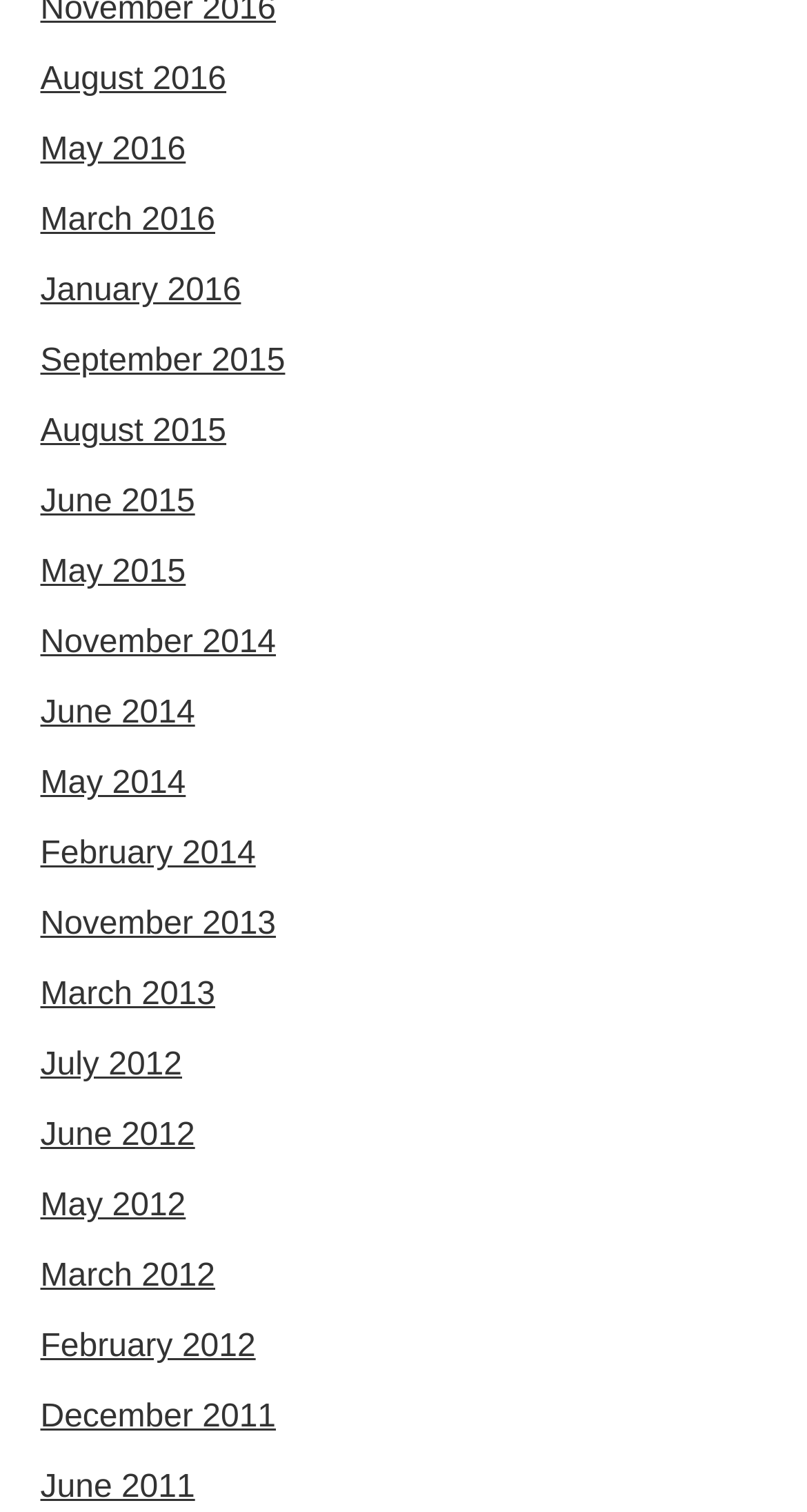Using the webpage screenshot, locate the HTML element that fits the following description and provide its bounding box: "November 2014".

[0.05, 0.414, 0.342, 0.437]